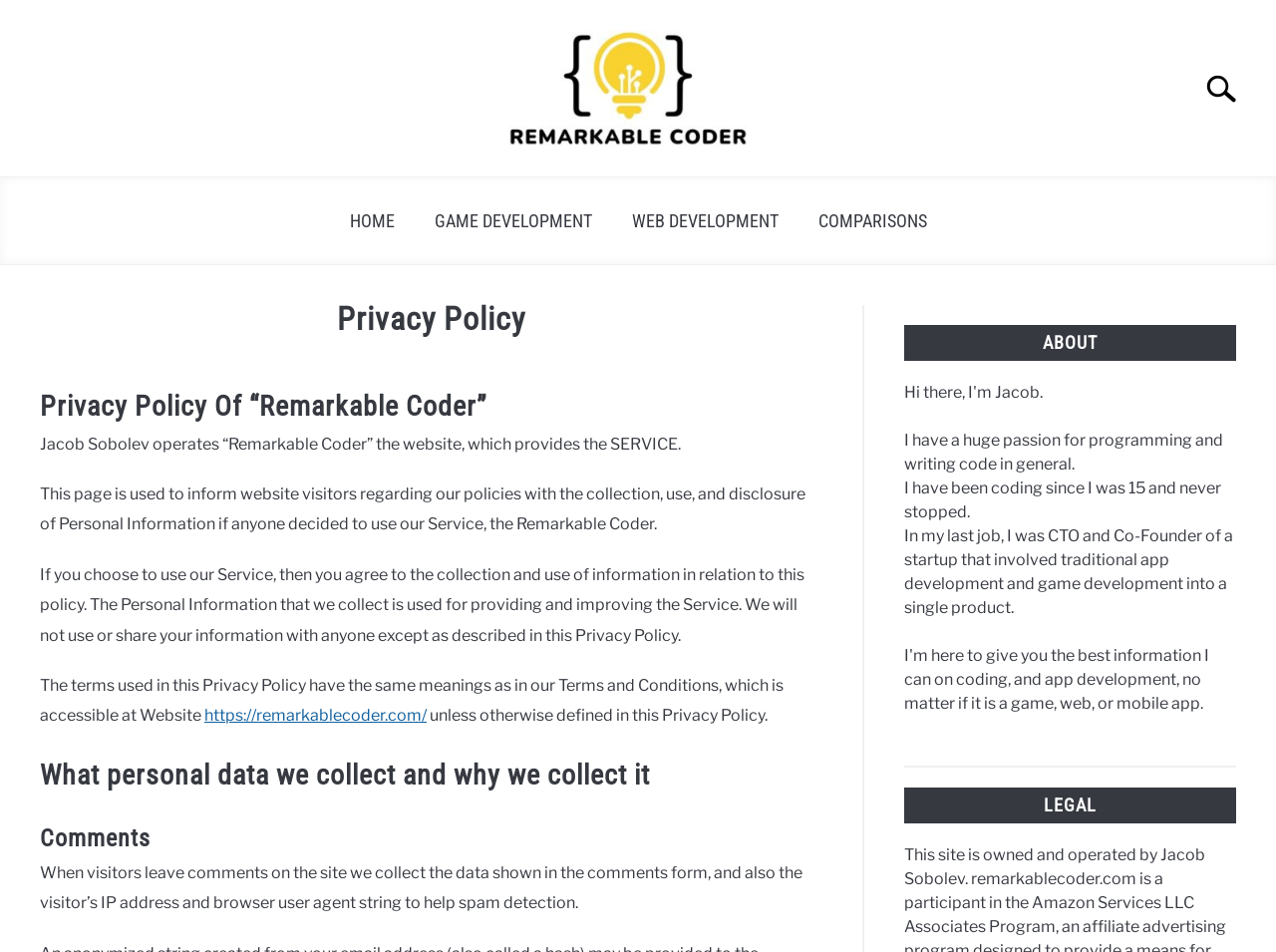Using the elements shown in the image, answer the question comprehensively: What is the purpose of collecting personal information?

According to the StaticText element, 'If you choose to use our Service, then you agree to the collection and use of information in relation to this policy. The Personal Information that we collect is used for providing and improving the Service.' This indicates that the purpose of collecting personal information is to provide and improve the service offered by the website.